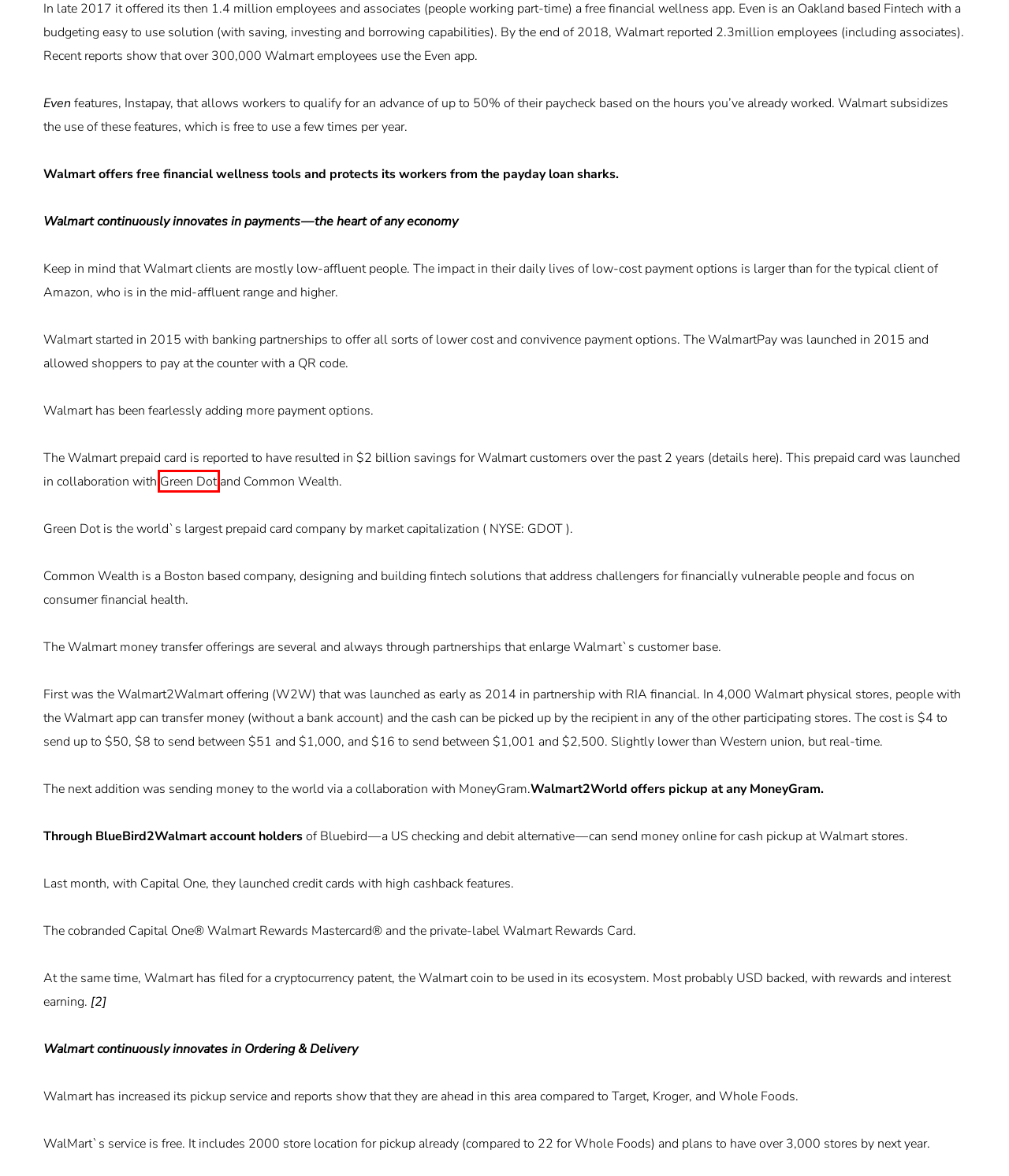Look at the screenshot of the webpage and find the element within the red bounding box. Choose the webpage description that best fits the new webpage that will appear after clicking the element. Here are the candidates:
A. Zero-commission brokers selling order flow are the new intermediaries. Who will disrupt them?
B. Technology to the rescue for advisors & wealth managers that have no time for Social media
C. Core Dynamix Apps Digital Agency
D. Reloadable Debit Card Account that Earns You Cash Back | Walmart MoneyCard
E. NYSE
F. Two Years Later, Walmart’s Prize Savings Helps Customers Save $2 Billion
G. Mobile Bank Accounts & Debit Cards | Green Dot
H. Fintech Influencer Efi Pylarinou

G